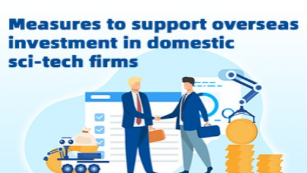Describe all the aspects of the image extensively.

The image titled "Measures to support overseas investment in domestic sci-tech firms" showcases a professional setting where two individuals are engaged in a handshake, symbolizing collaboration and partnership. Behind them, various elements representing technology and industry, such as a robotic arm, stacks of coins, and a chart, suggest a focus on innovation and investment. The blue and white color scheme conveys a sense of trustworthiness and modernity, aligning with the themes of investment and technology in the graphic. This infographic highlights the initiatives aimed at enhancing overseas investments in China's domestic science and technology sectors, portraying a commitment to fostering growth and development in the field.